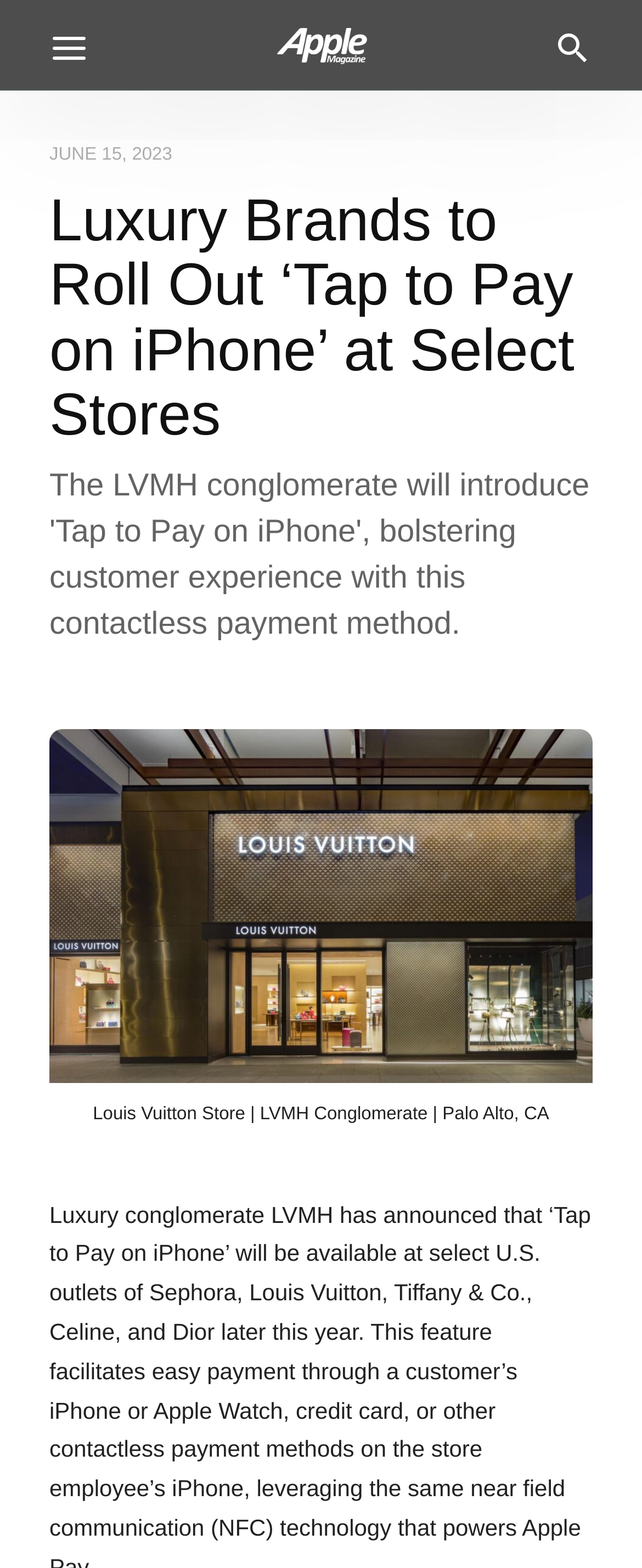Determine the bounding box coordinates for the UI element with the following description: "aria-label="Toggle navigation"". The coordinates should be four float numbers between 0 and 1, represented as [left, top, right, bottom].

None